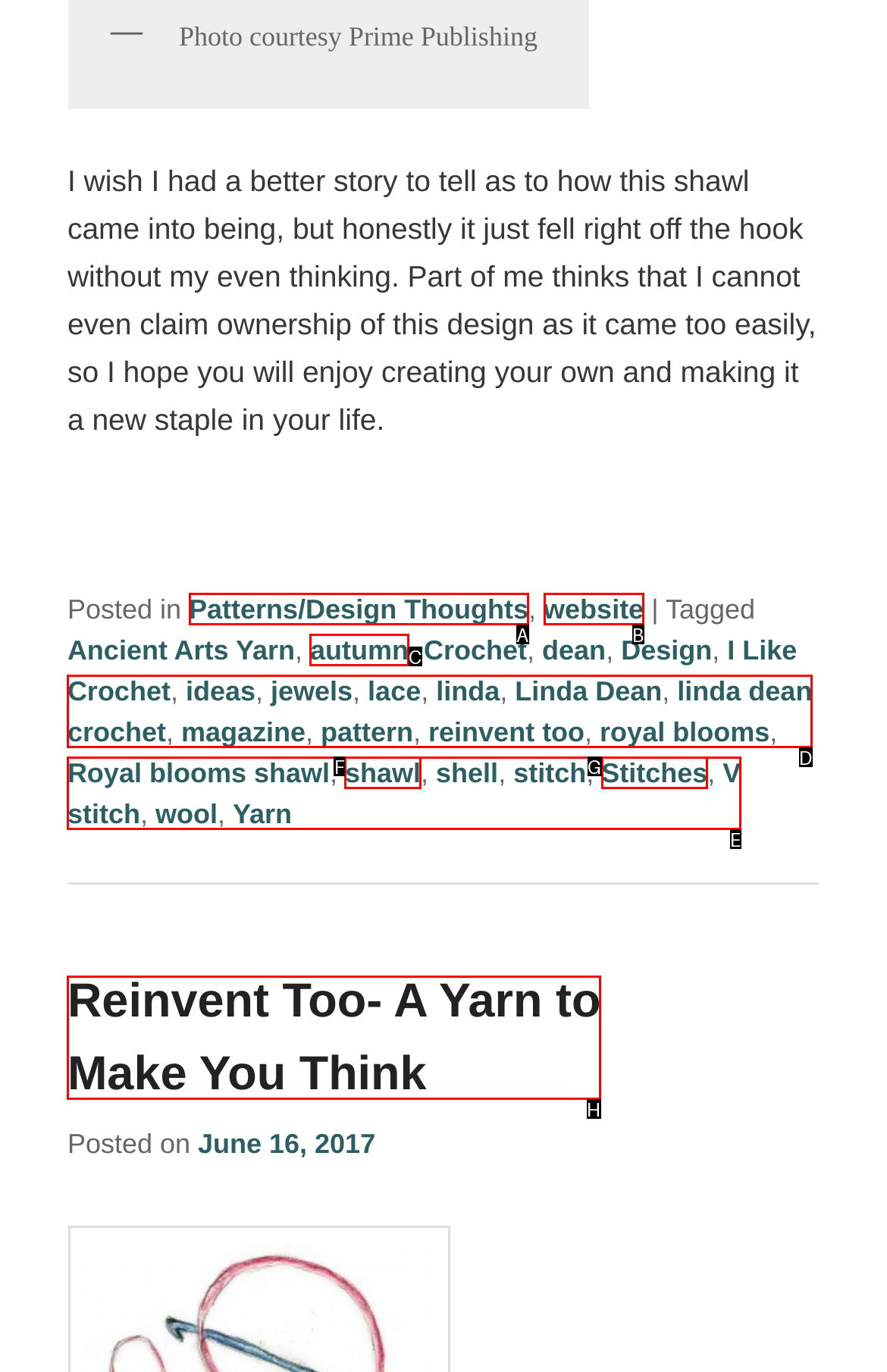Identify the option that corresponds to the given description: linda dean crochet. Reply with the letter of the chosen option directly.

D